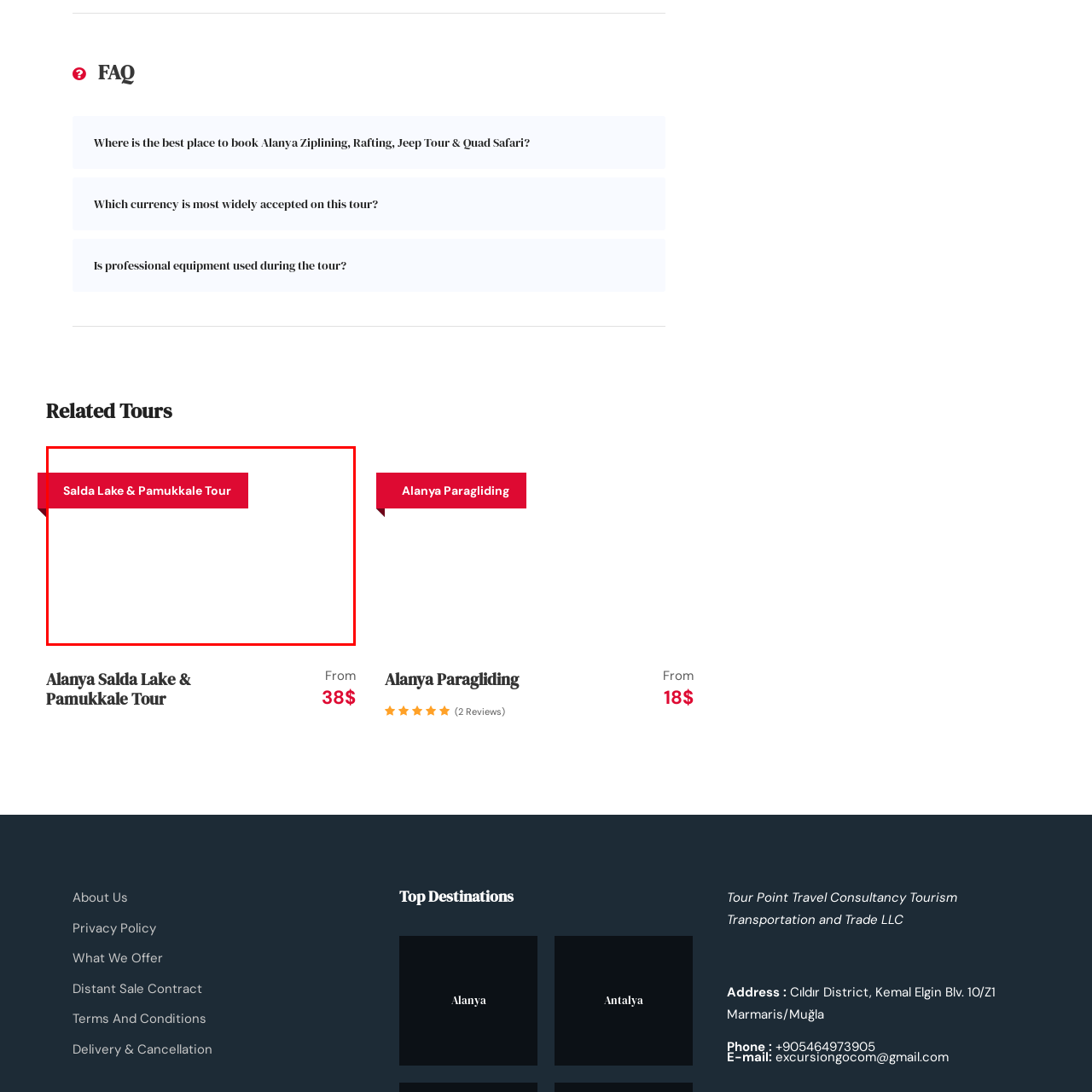Elaborate on the scene depicted within the red bounding box in the image.

This image features a vibrant promotional banner for the "Salda Lake & Pamukkale Tour." The banner is prominently displayed in a bold red color, drawing attention with white, stylized text that highlights the name of the tour. This tour typically offers visitors a chance to explore the stunning natural beauty of Salda Lake, known for its crystal-clear waters and unique white sandy beaches, alongside the historical and geological wonders of Pamukkale, famous for its travertine terraces and thermal springs. Ideal for adventure seekers and nature lovers, this tour promises an enriching experience amidst some of Turkey's most picturesque landscapes.